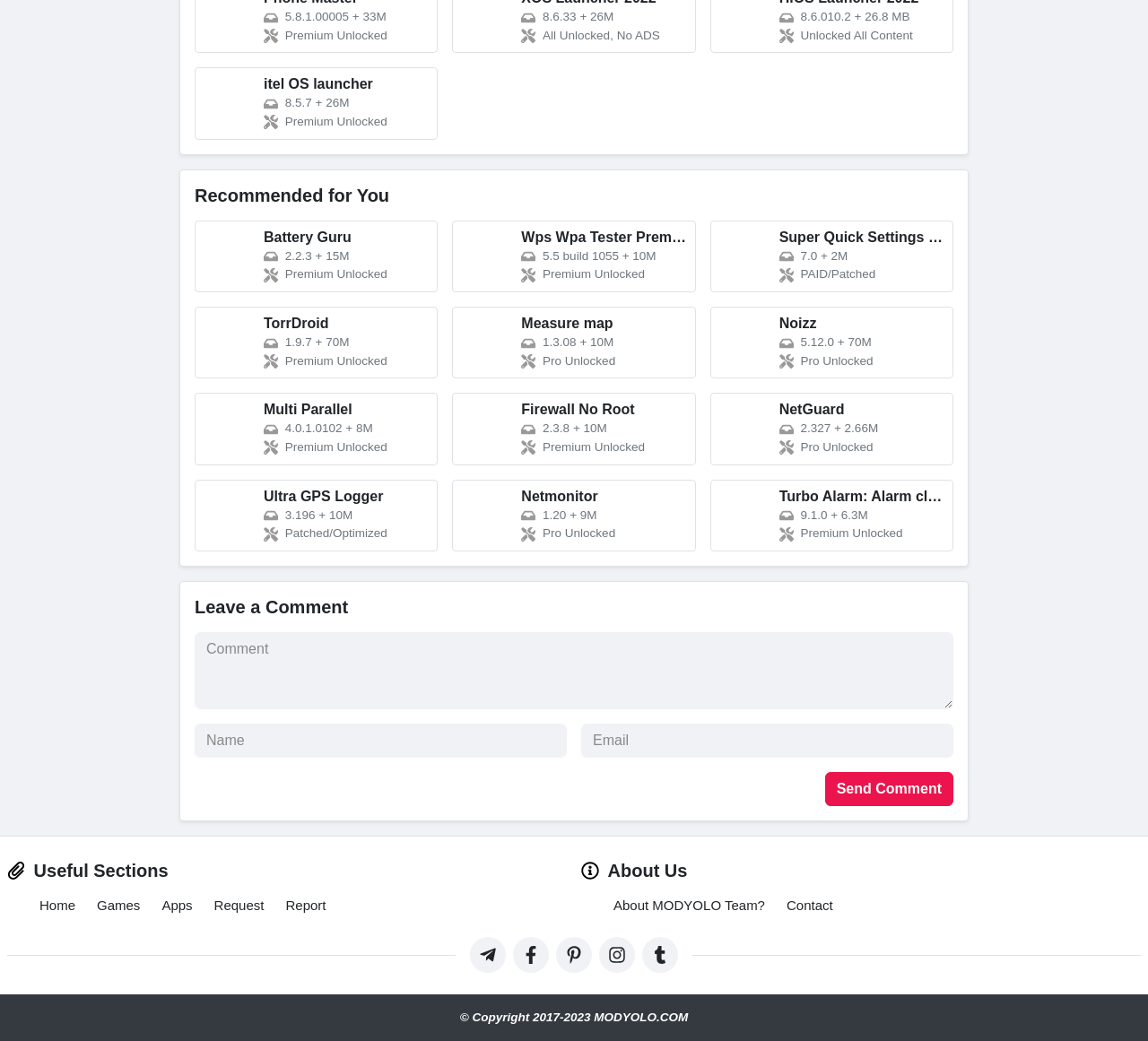How many links are there under 'Recommended for You'?
Using the image as a reference, give an elaborate response to the question.

I counted the number of links under the heading 'Recommended for You' and found that there are 5 links.